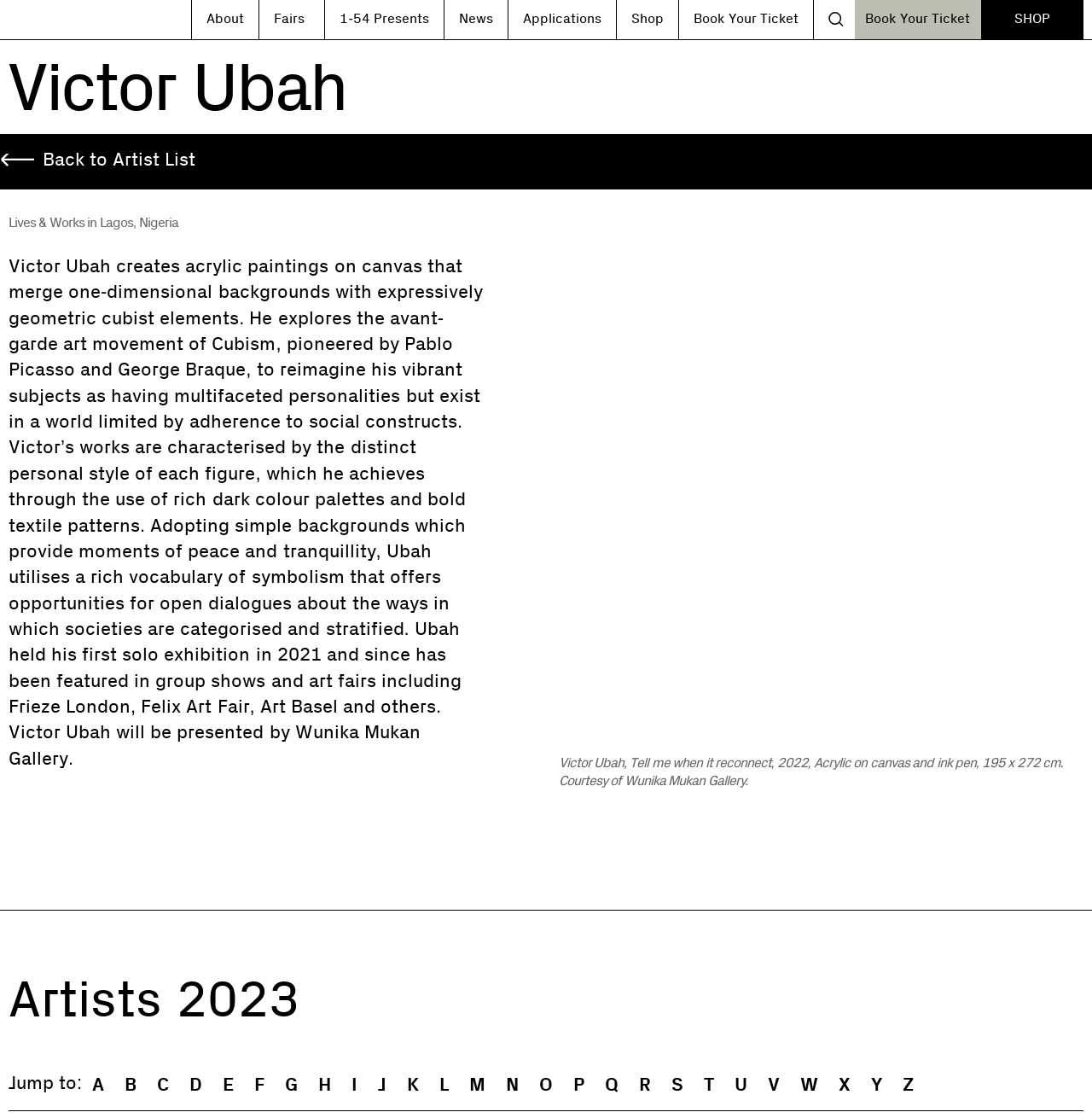Identify the coordinates of the bounding box for the element described below: "About". Return the coordinates as four float numbers between 0 and 1: [left, top, right, bottom].

[0.176, 0.0, 0.237, 0.035]